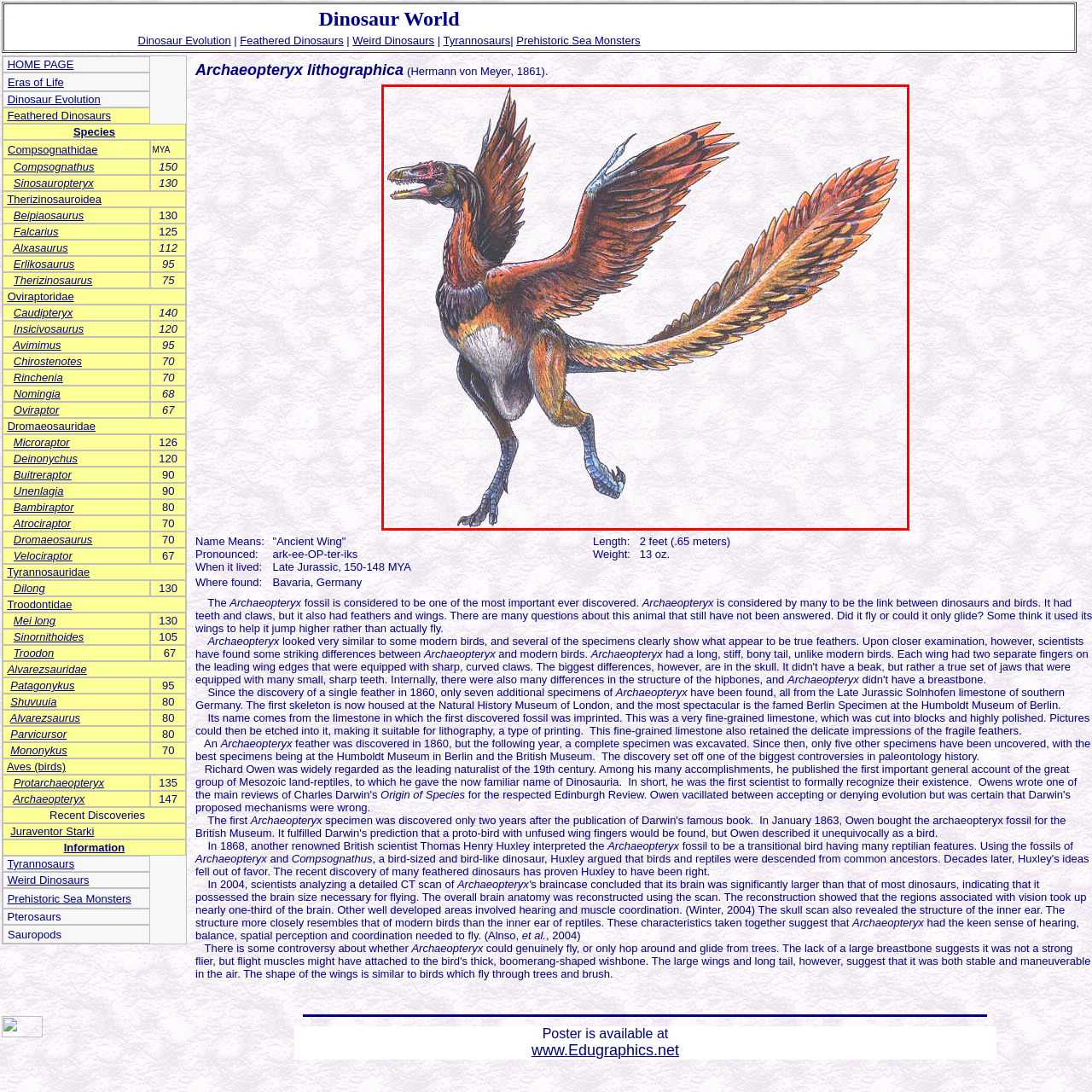What is the primary characteristic of the creature's wings?
Inspect the image within the red bounding box and respond with a detailed answer, leveraging all visible details.

The caption describes the intricate details in the wings, highlighting the elongated feathers, which suggests that the primary characteristic of the creature's wings is the presence of these feathers.